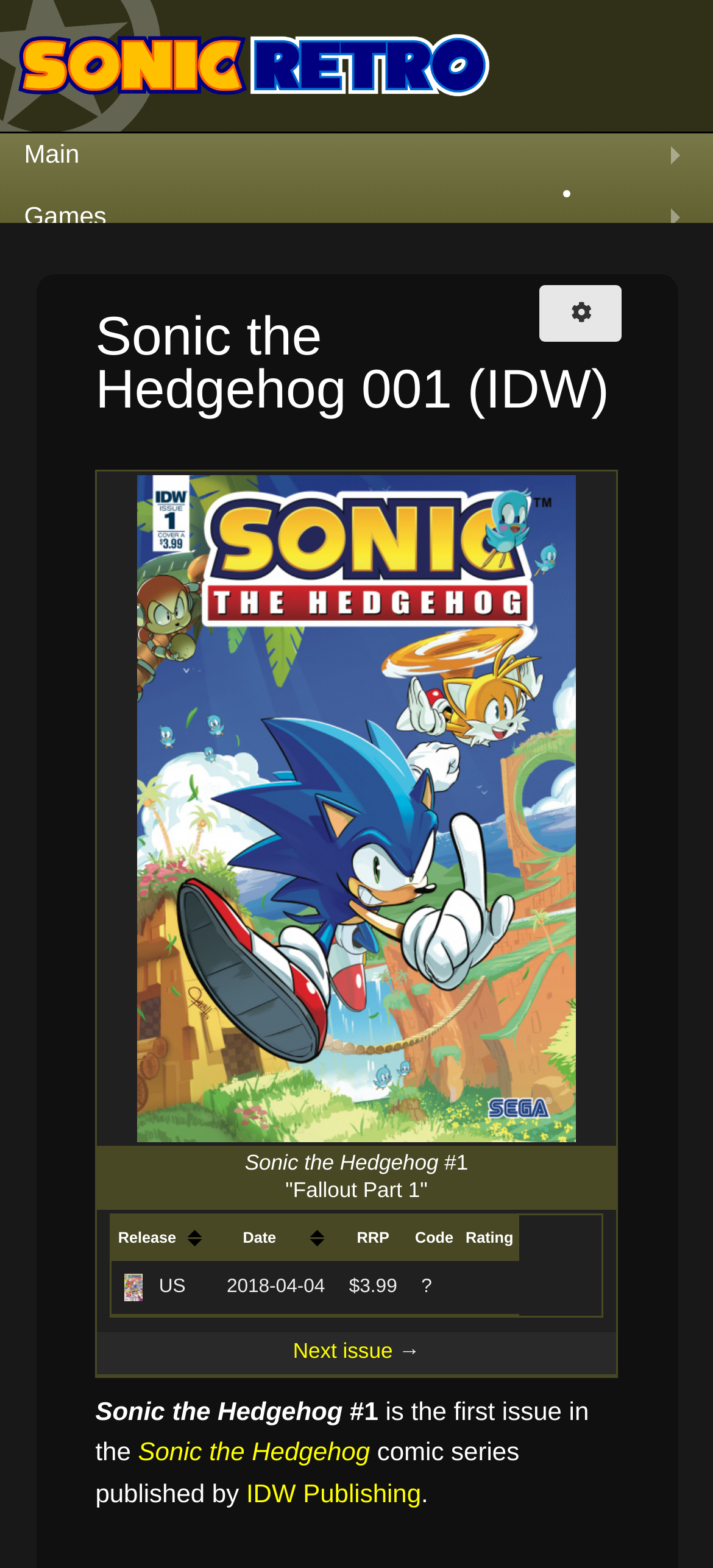Find the bounding box coordinates of the clickable region needed to perform the following instruction: "Search Sonic Retro". The coordinates should be provided as four float numbers between 0 and 1, i.e., [left, top, right, bottom].

[0.013, 0.5, 0.39, 0.529]